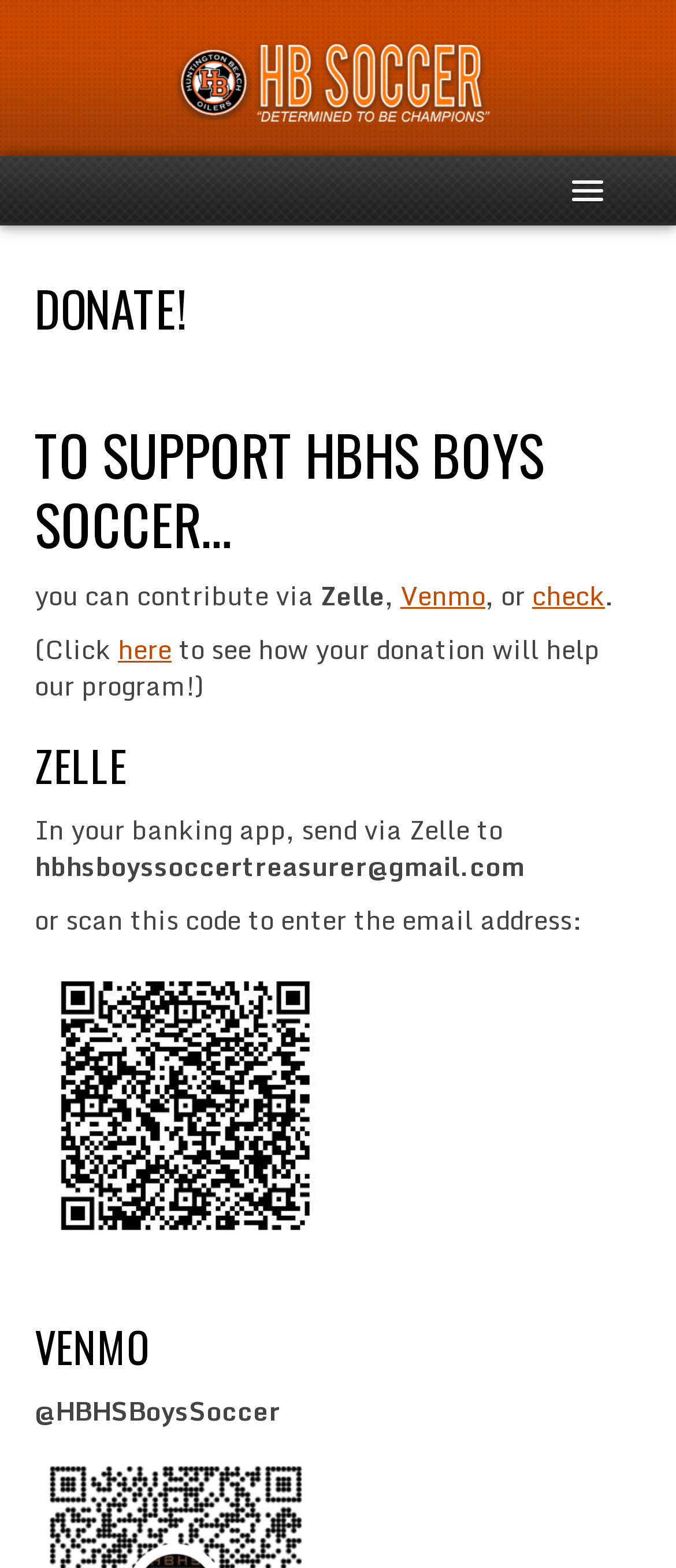Please specify the bounding box coordinates of the region to click in order to perform the following instruction: "Click on CONTACT".

[0.069, 0.653, 0.931, 0.708]